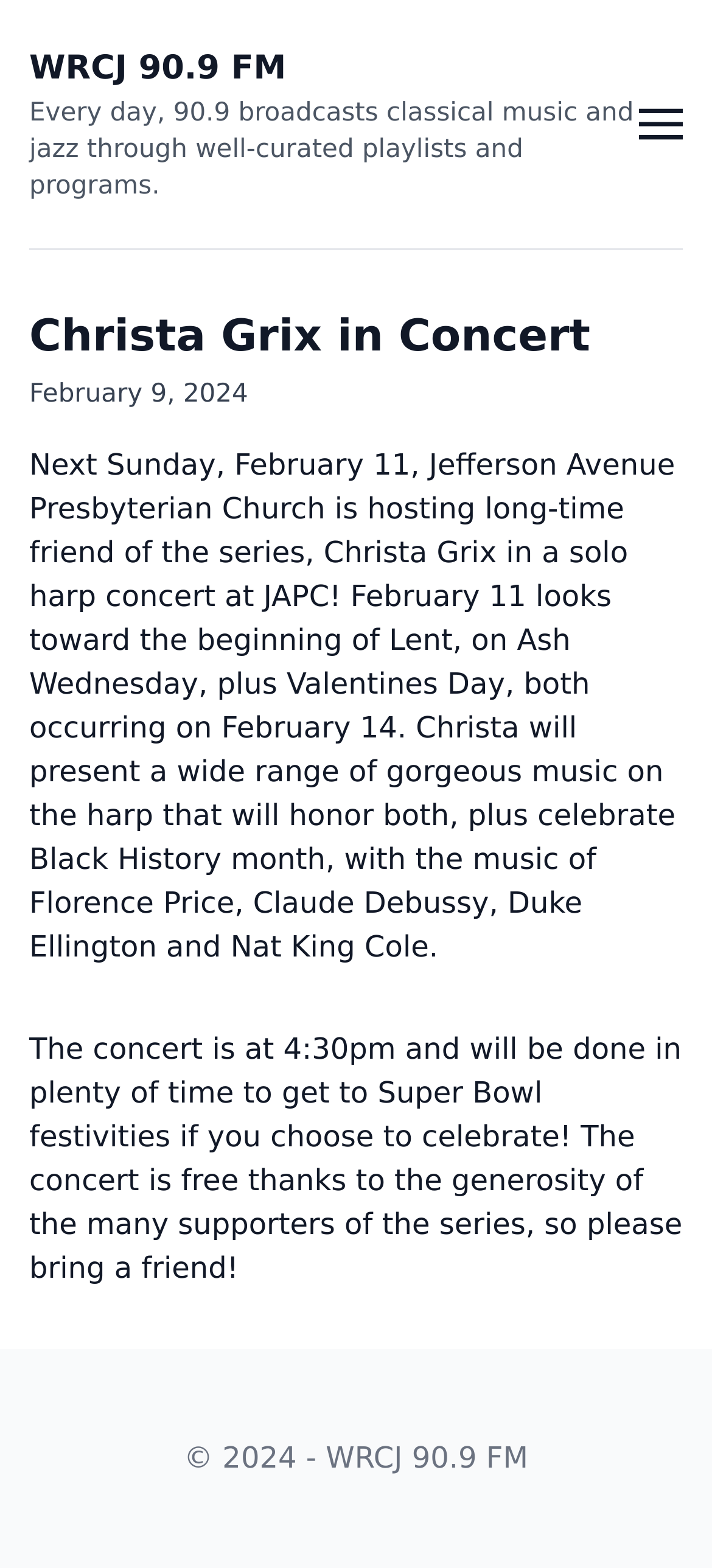What is the name of the church hosting the concert?
From the screenshot, provide a brief answer in one word or phrase.

Jefferson Avenue Presbyterian Church